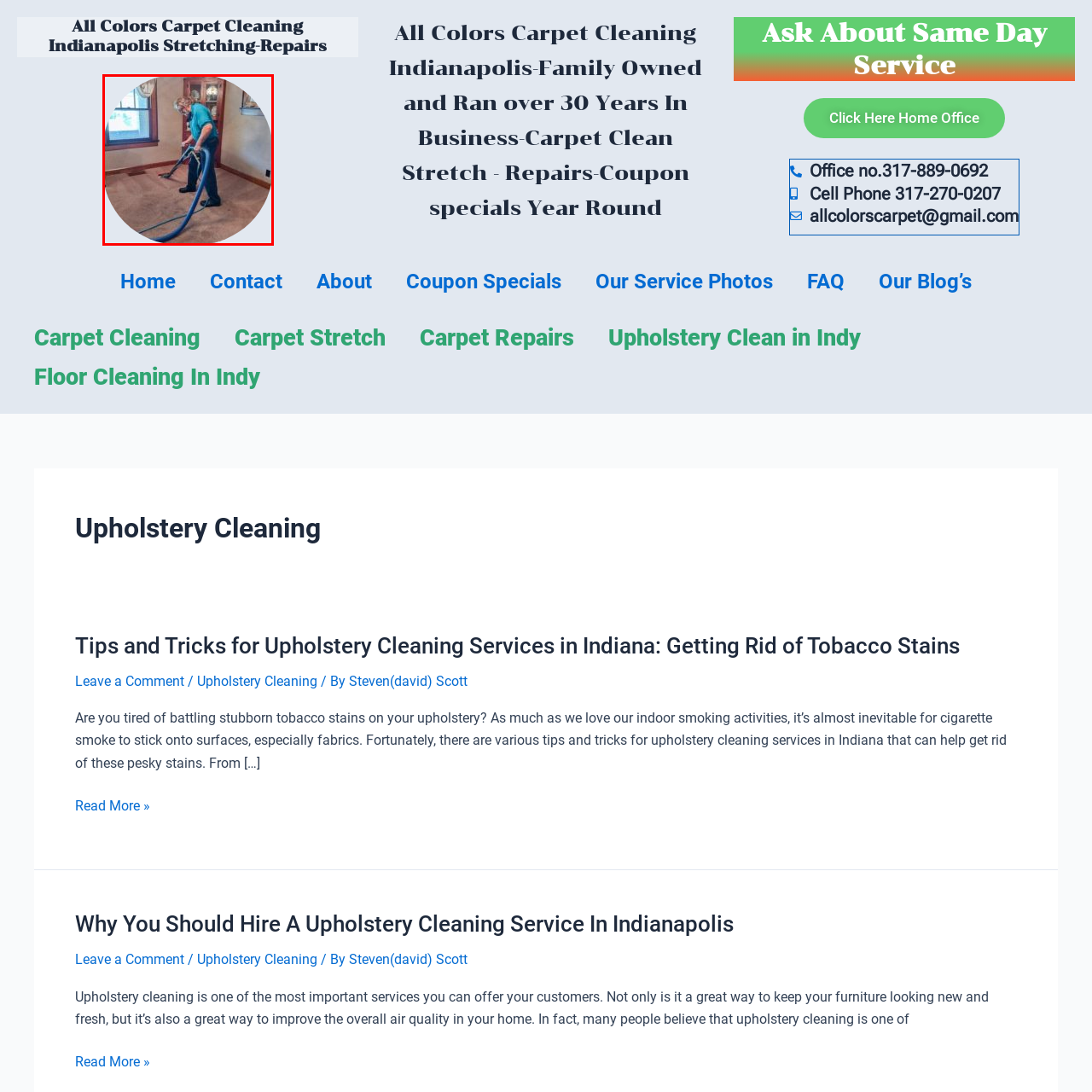Thoroughly describe the contents of the image enclosed in the red rectangle.

In this image, a professional cleaner is actively engaged in upholstery cleaning, showcasing the effectiveness of their service in a cozy indoor environment. The cleaner, wearing a bright blue shirt, utilizes a long hose connected to a cleaning machine, which is being maneuvered over a carpet in a well-lit room. Natural light filters in through a nearby window, illuminating the space and enhancing the warm tones of the carpet and walls. A tasteful display cabinet can be seen in the background, adding to the room's inviting atmosphere. This scene reflects the meticulous attention to detail and dedication that professionals apply to ensure high-quality upholstery cleaning services, helping maintain both furniture appearance and indoor air quality.